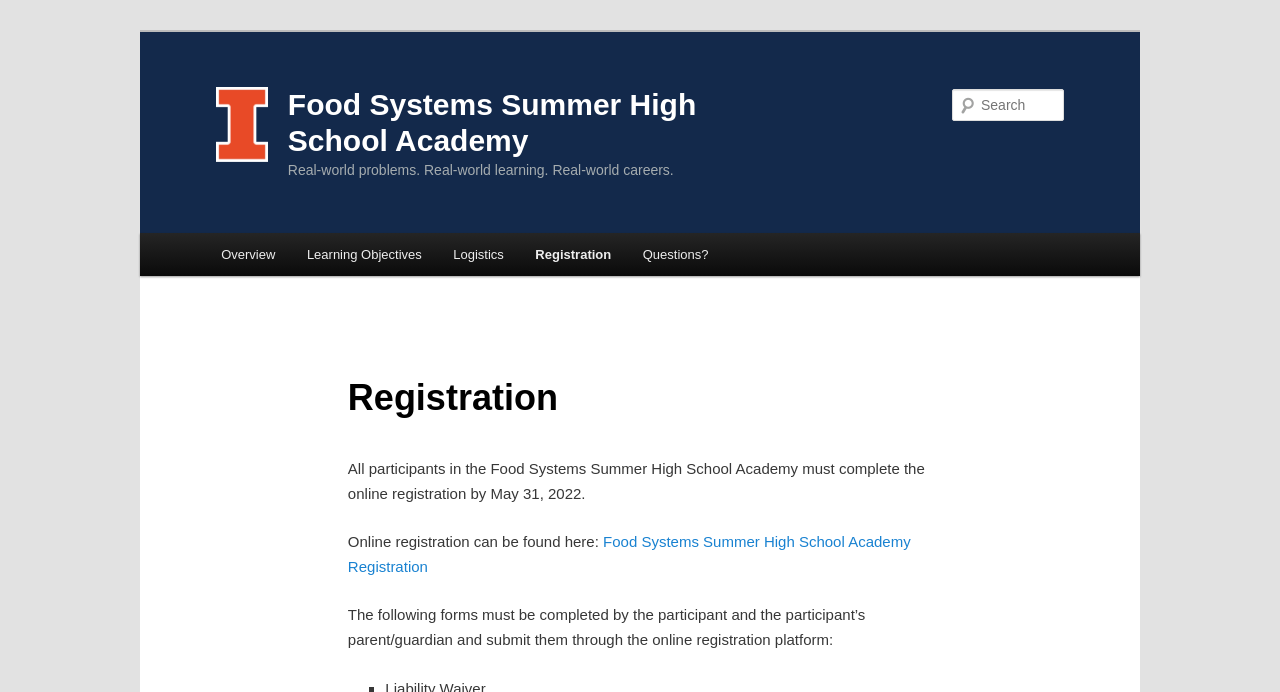Provide a short, one-word or phrase answer to the question below:
What is the name of the university?

University of Illinois at Urbana-Champaign